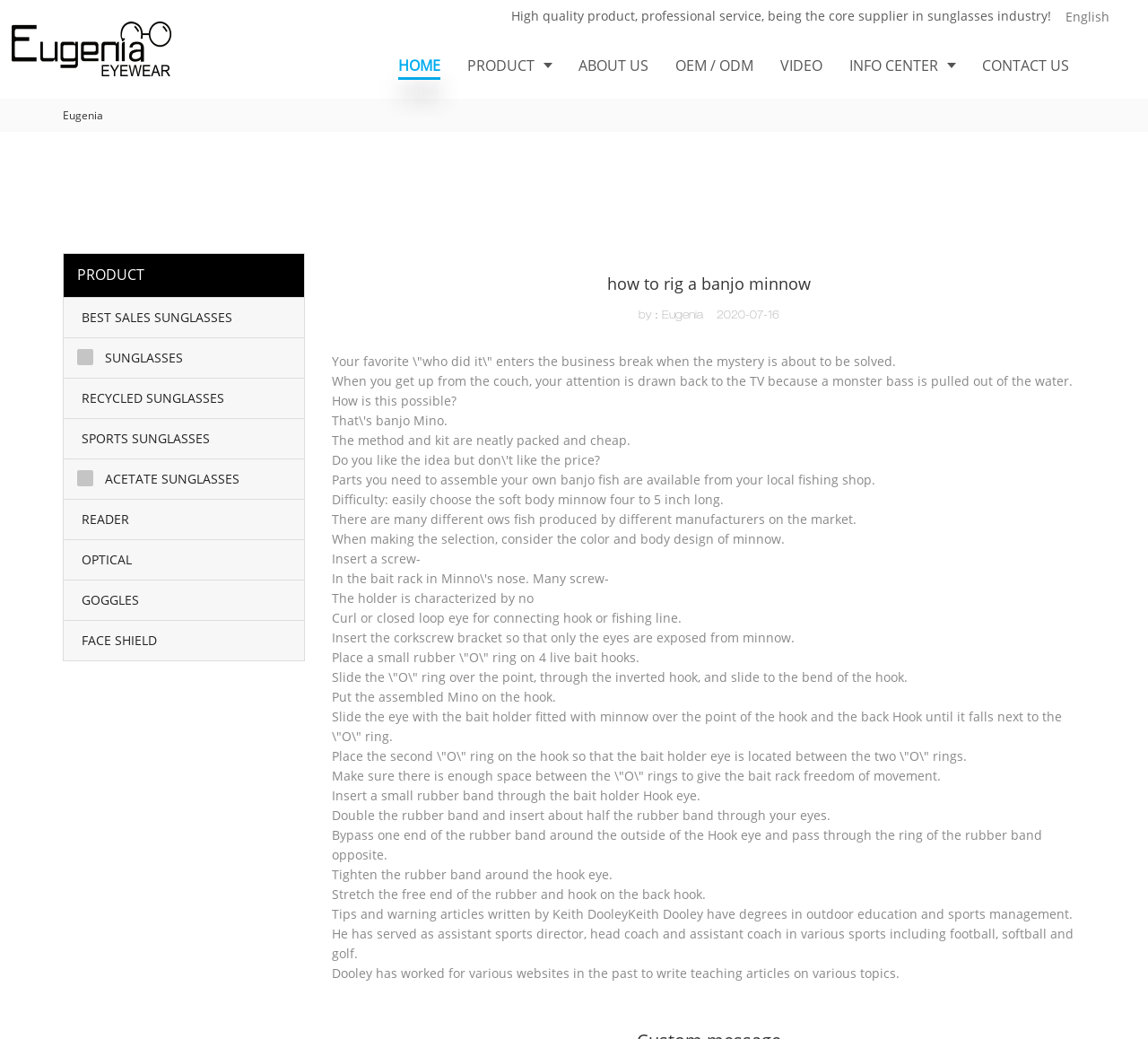Predict the bounding box coordinates of the UI element that matches this description: "BEST SALES SUNGLASSES". The coordinates should be in the format [left, top, right, bottom] with each value between 0 and 1.

[0.055, 0.286, 0.265, 0.324]